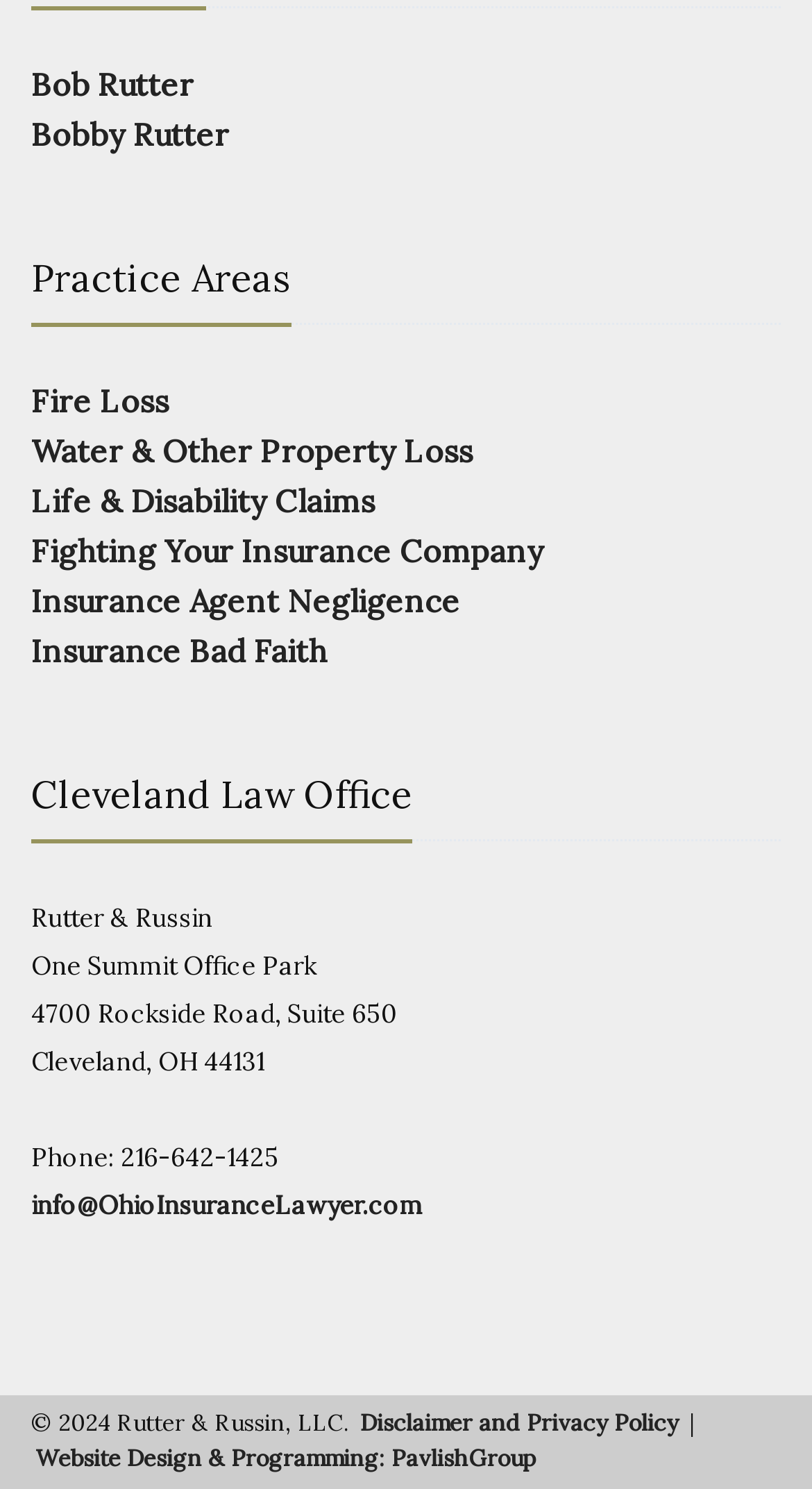Identify the bounding box coordinates for the UI element described by the following text: "info@OhioInsuranceLawyer.com". Provide the coordinates as four float numbers between 0 and 1, in the format [left, top, right, bottom].

[0.038, 0.798, 0.521, 0.819]